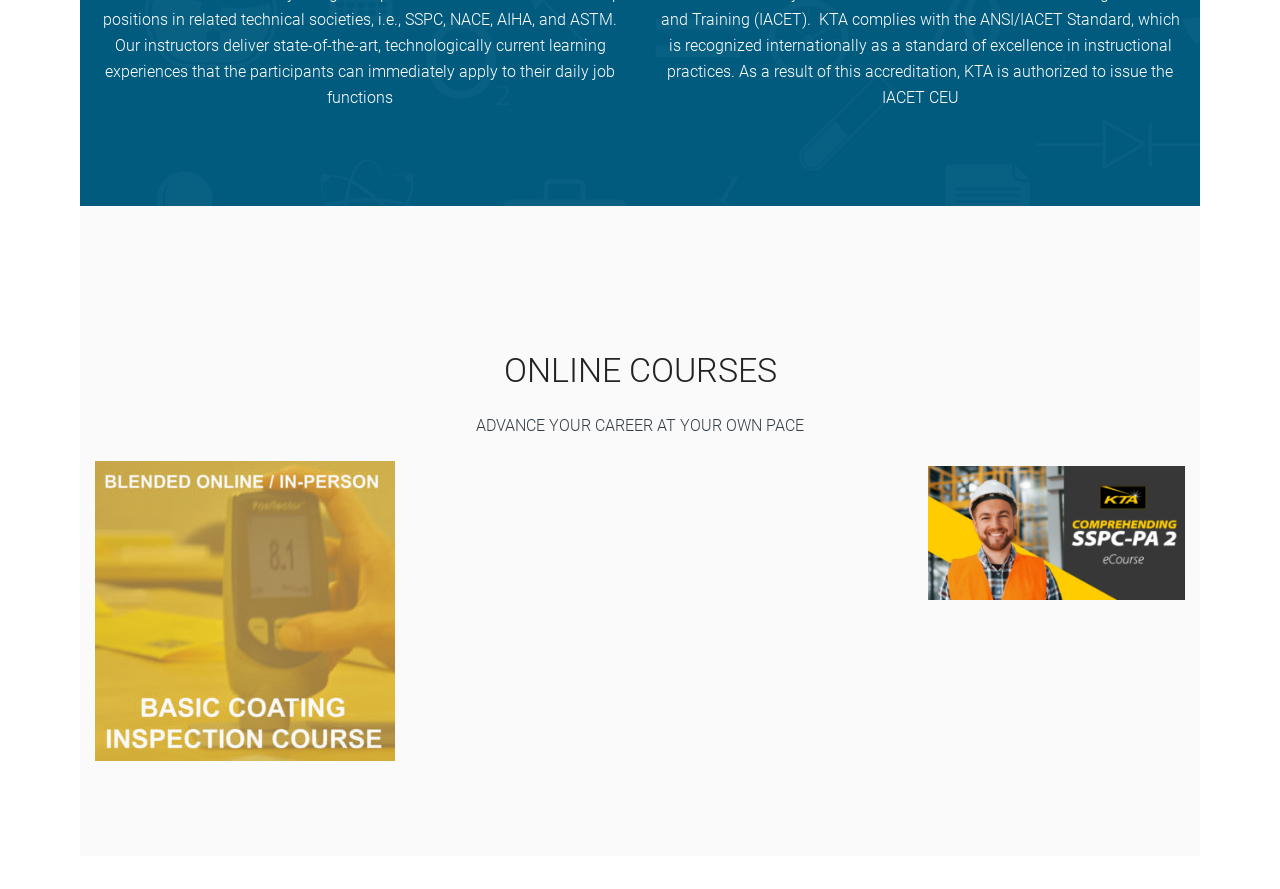Locate the bounding box for the described UI element: "alt="Online Coating Inspection Course"". Ensure the coordinates are four float numbers between 0 and 1, formatted as [left, top, right, bottom].

[0.074, 0.675, 0.309, 0.698]